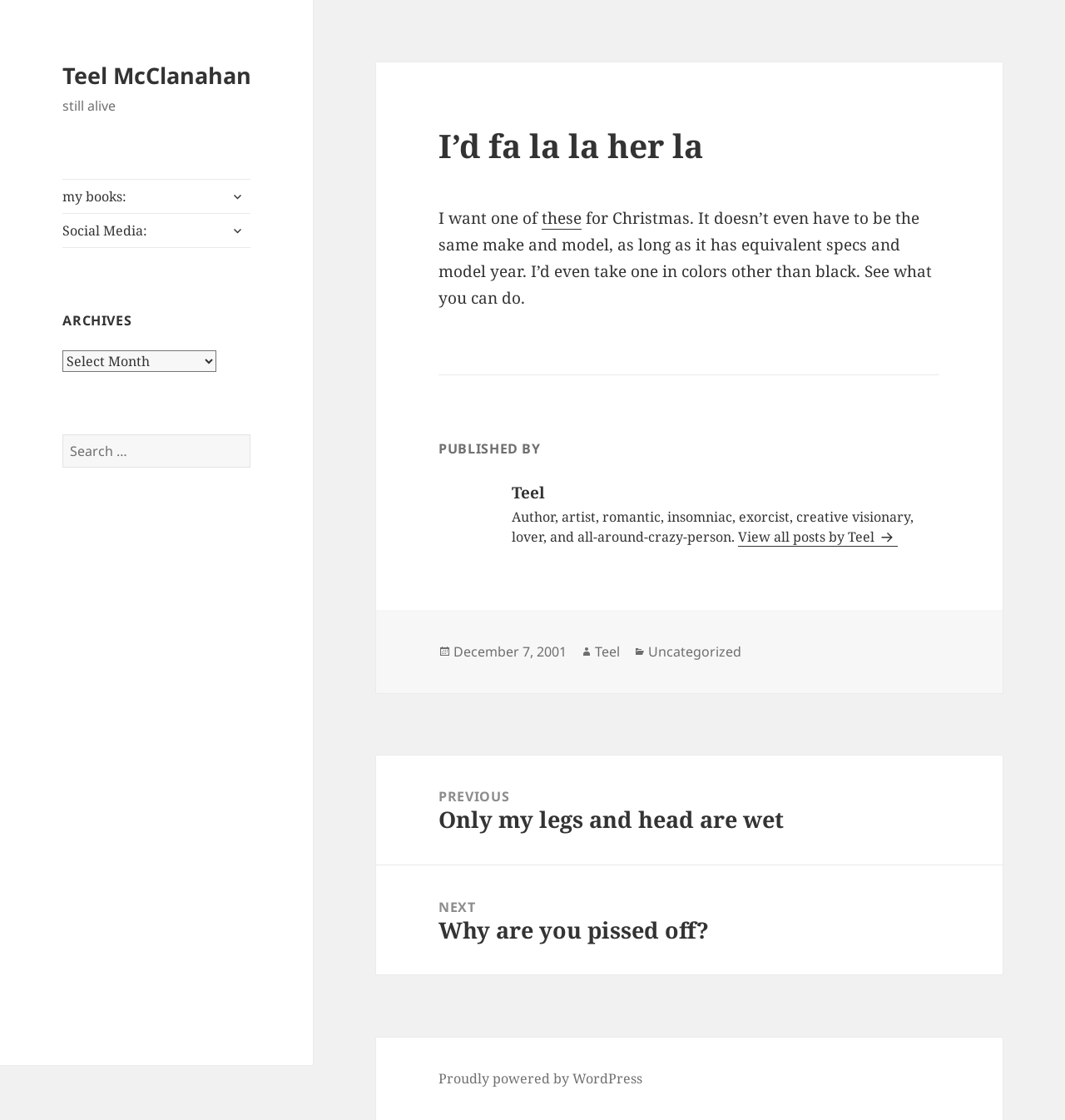Extract the main headline from the webpage and generate its text.

I’d fa la la her la